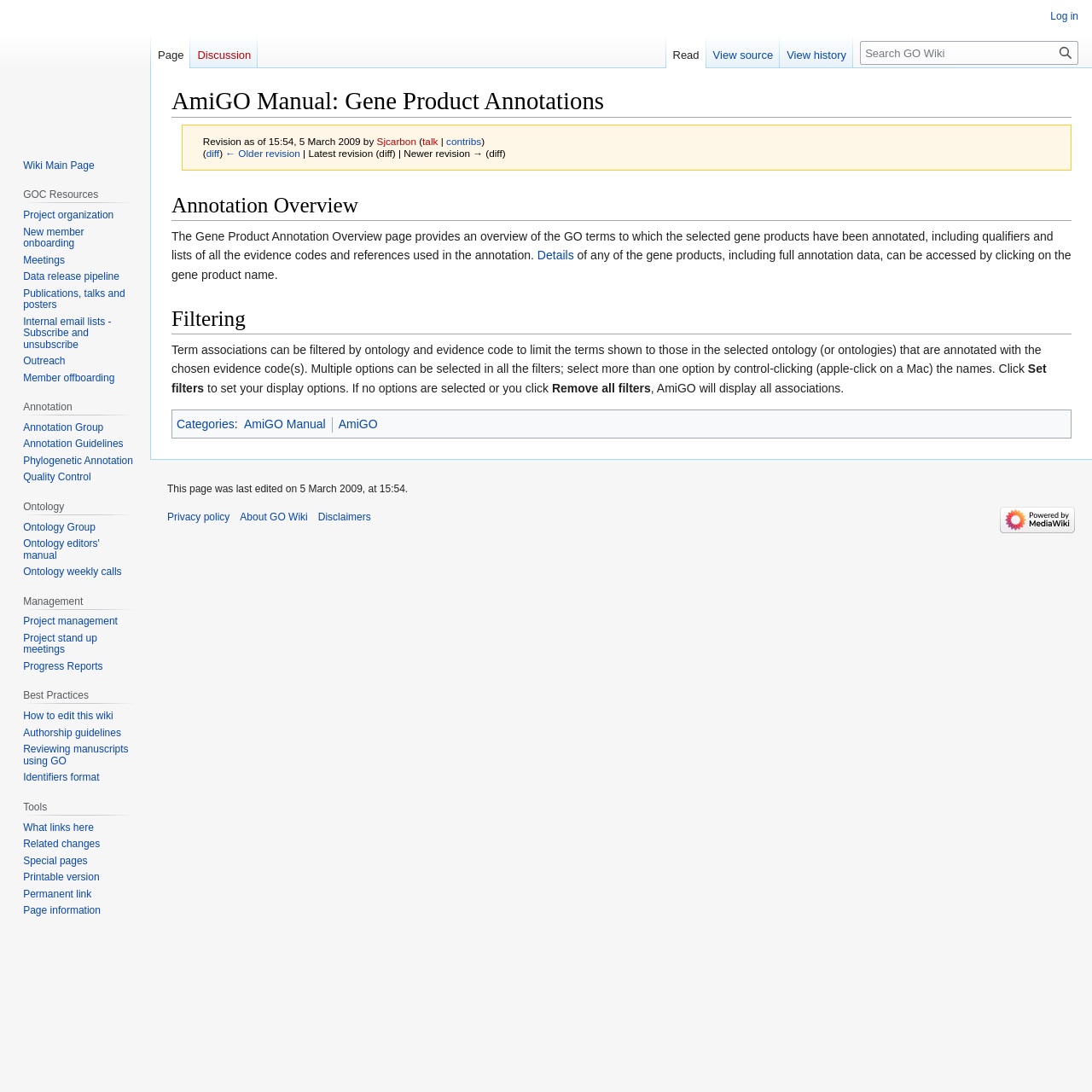Given the description of a UI element: "How to edit this wiki", identify the bounding box coordinates of the matching element in the webpage screenshot.

[0.021, 0.65, 0.104, 0.661]